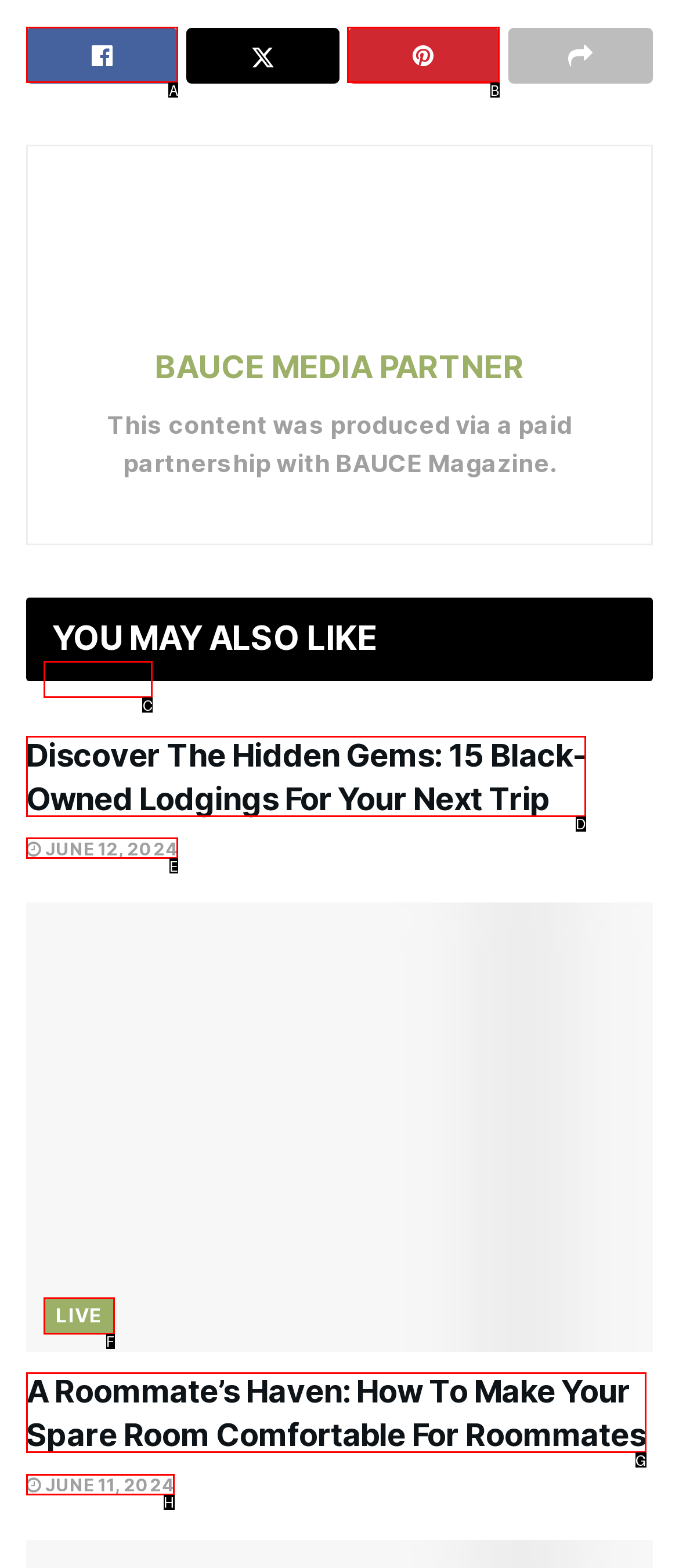From the provided choices, determine which option matches the description: Pin. Respond with the letter of the correct choice directly.

B